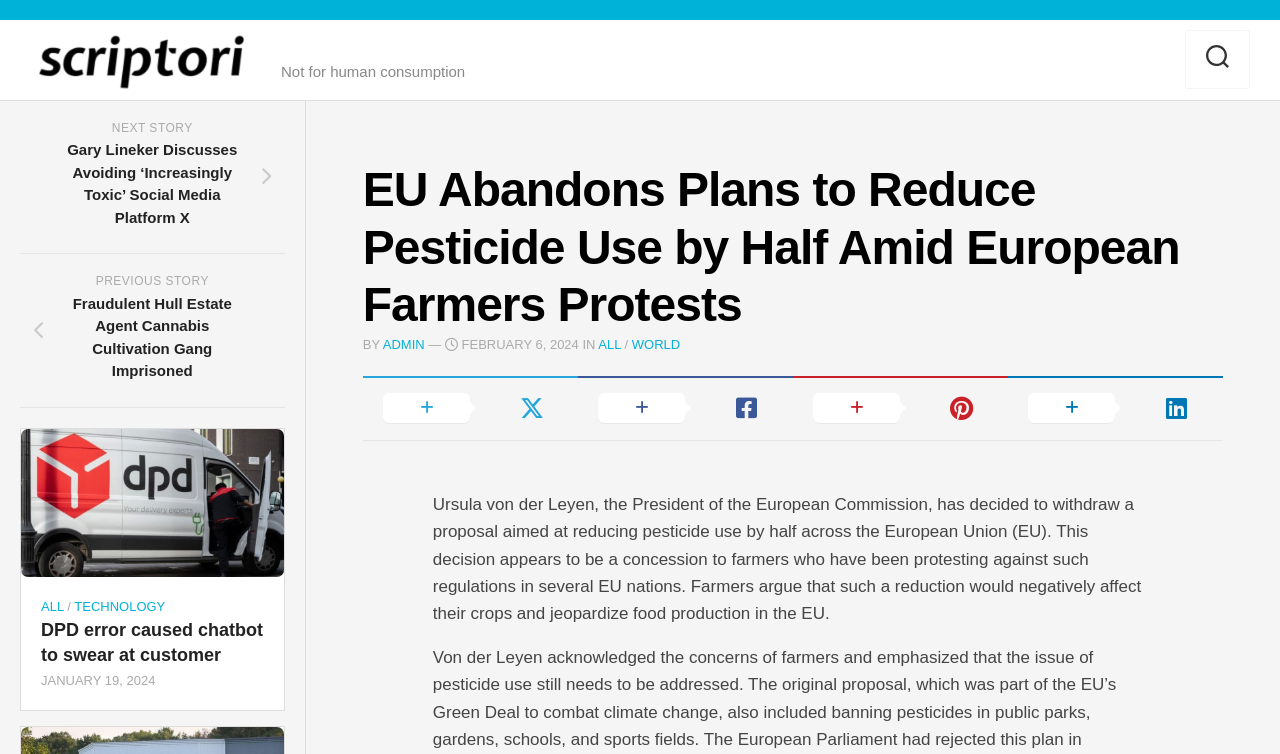Determine the title of the webpage and give its text content.

EU Abandons Plans to Reduce Pesticide Use by Half Amid European Farmers Protests